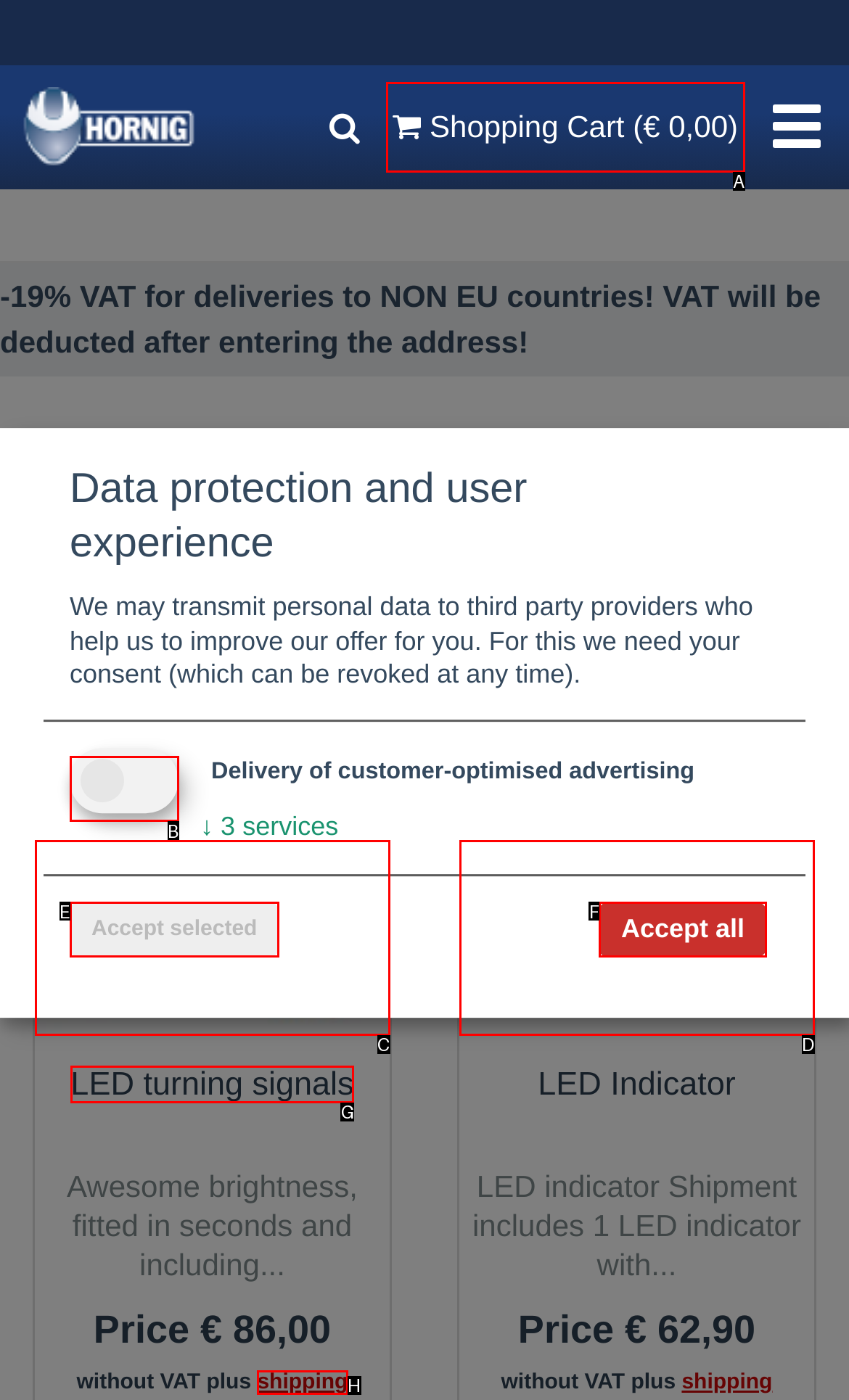Identify the HTML element you need to click to achieve the task: Click the shopping cart button. Respond with the corresponding letter of the option.

A